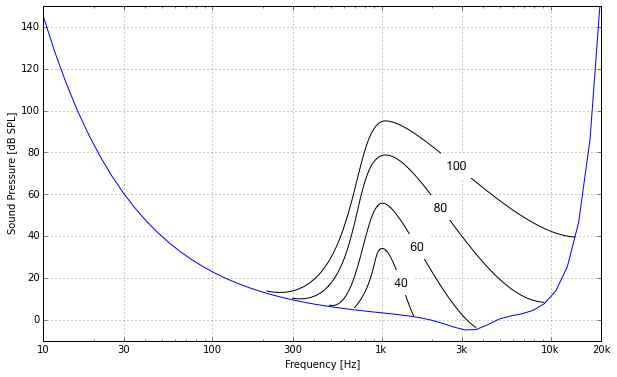Answer succinctly with a single word or phrase:
What is the unit of the sound pressure levels?

dB SPL